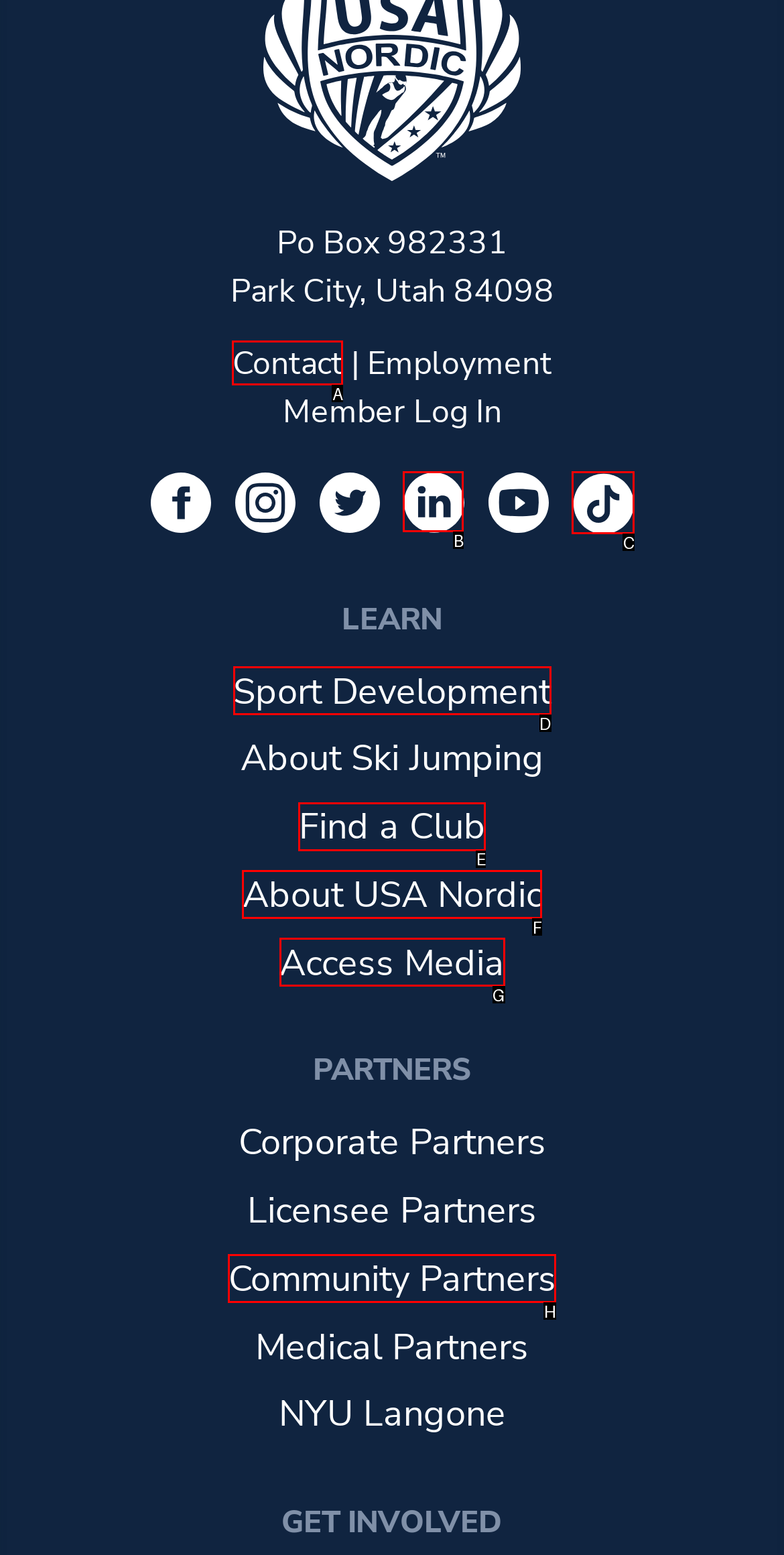Tell me which option best matches this description: Community Partners
Answer with the letter of the matching option directly from the given choices.

H